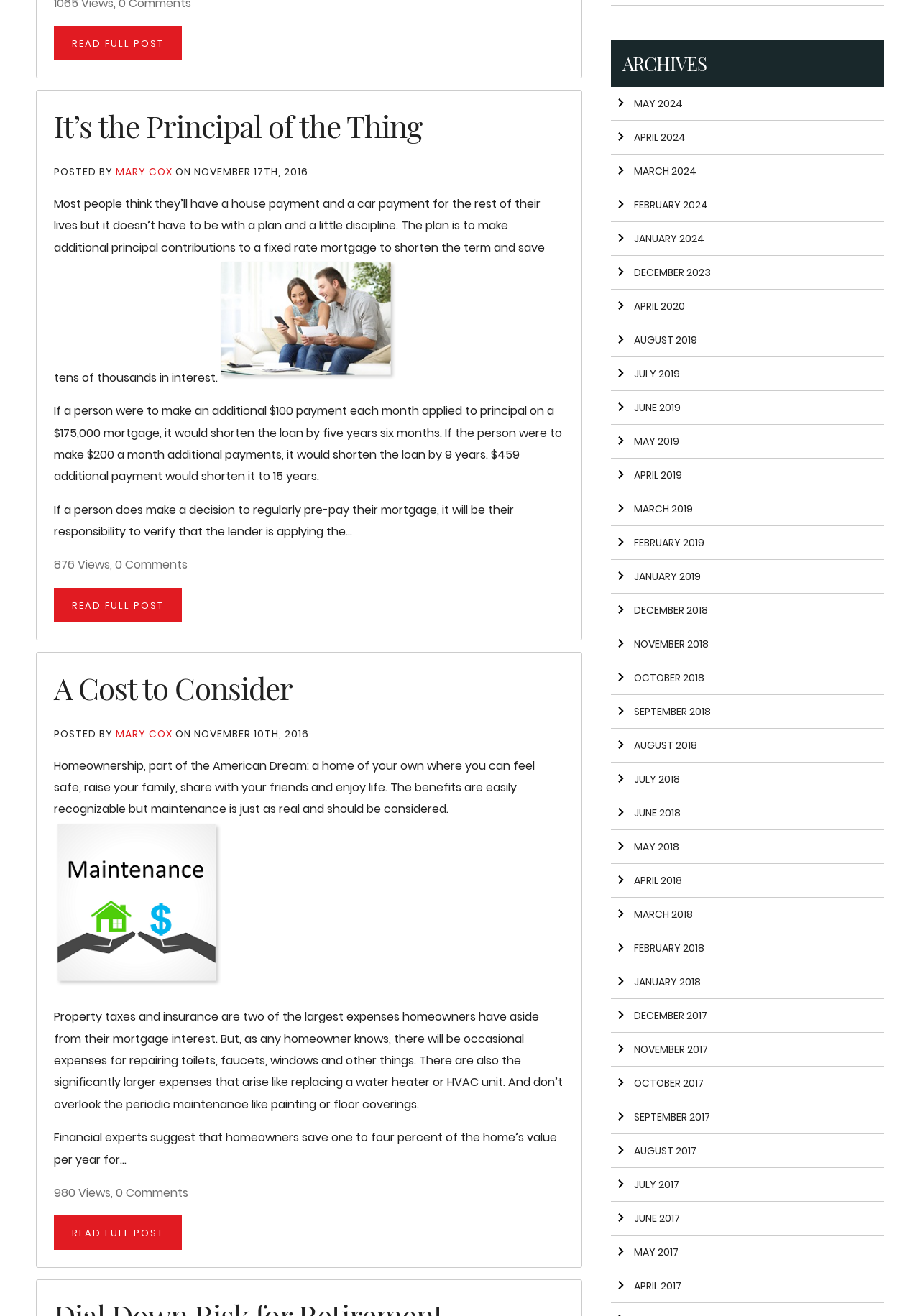Please find the bounding box coordinates of the element that must be clicked to perform the given instruction: "Read full post". The coordinates should be four float numbers from 0 to 1, i.e., [left, top, right, bottom].

[0.059, 0.924, 0.198, 0.95]